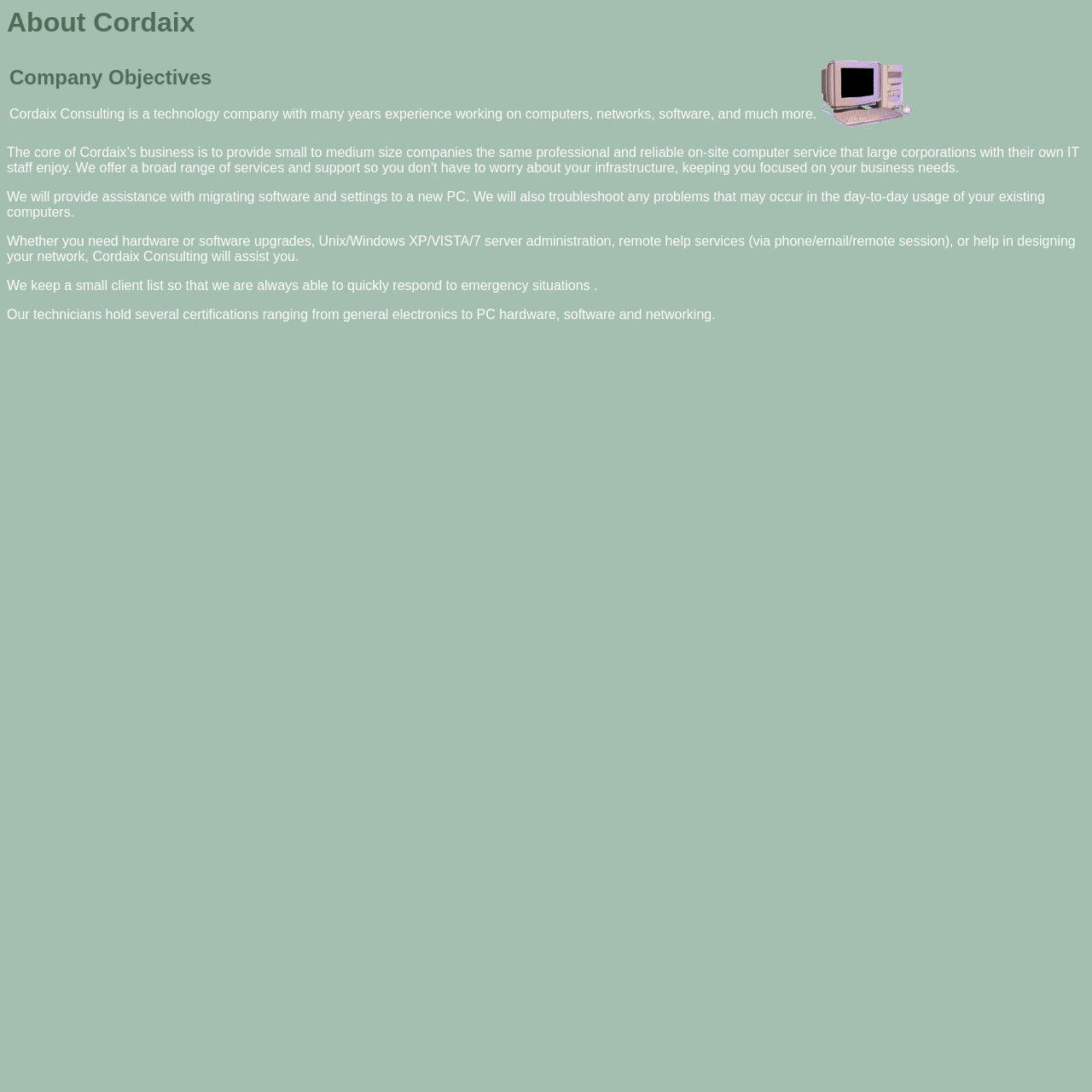Please analyze the image and provide a thorough answer to the question:
What certifications do the company's technicians hold?

The company's technicians hold several certifications ranging from general electronics to PC hardware, software, and networking, as mentioned in the text 'Our technicians hold several certifications ranging from general electronics to PC hardware, software and networking.'